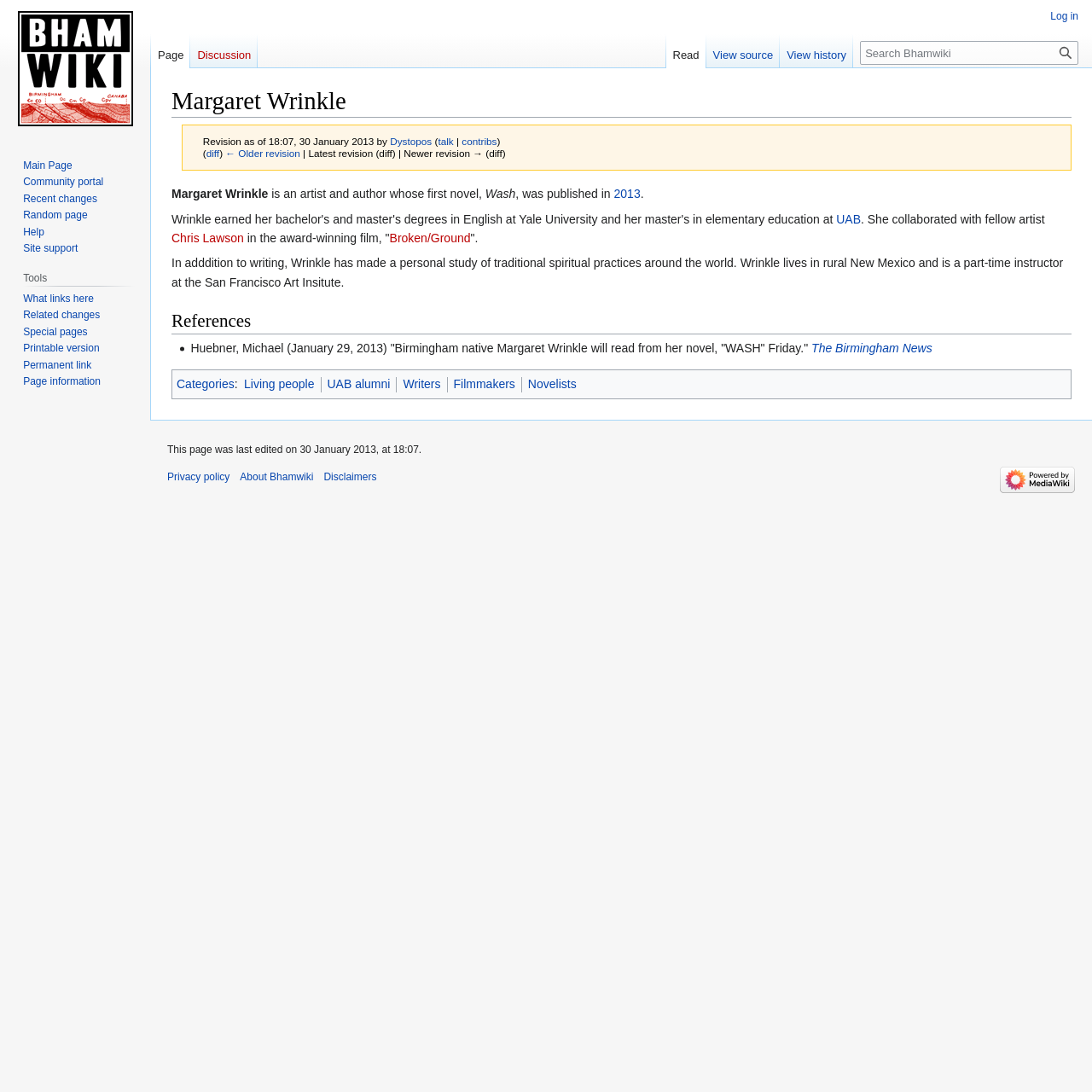Locate the bounding box coordinates of the clickable element to fulfill the following instruction: "View history". Provide the coordinates as four float numbers between 0 and 1 in the format [left, top, right, bottom].

[0.714, 0.031, 0.781, 0.062]